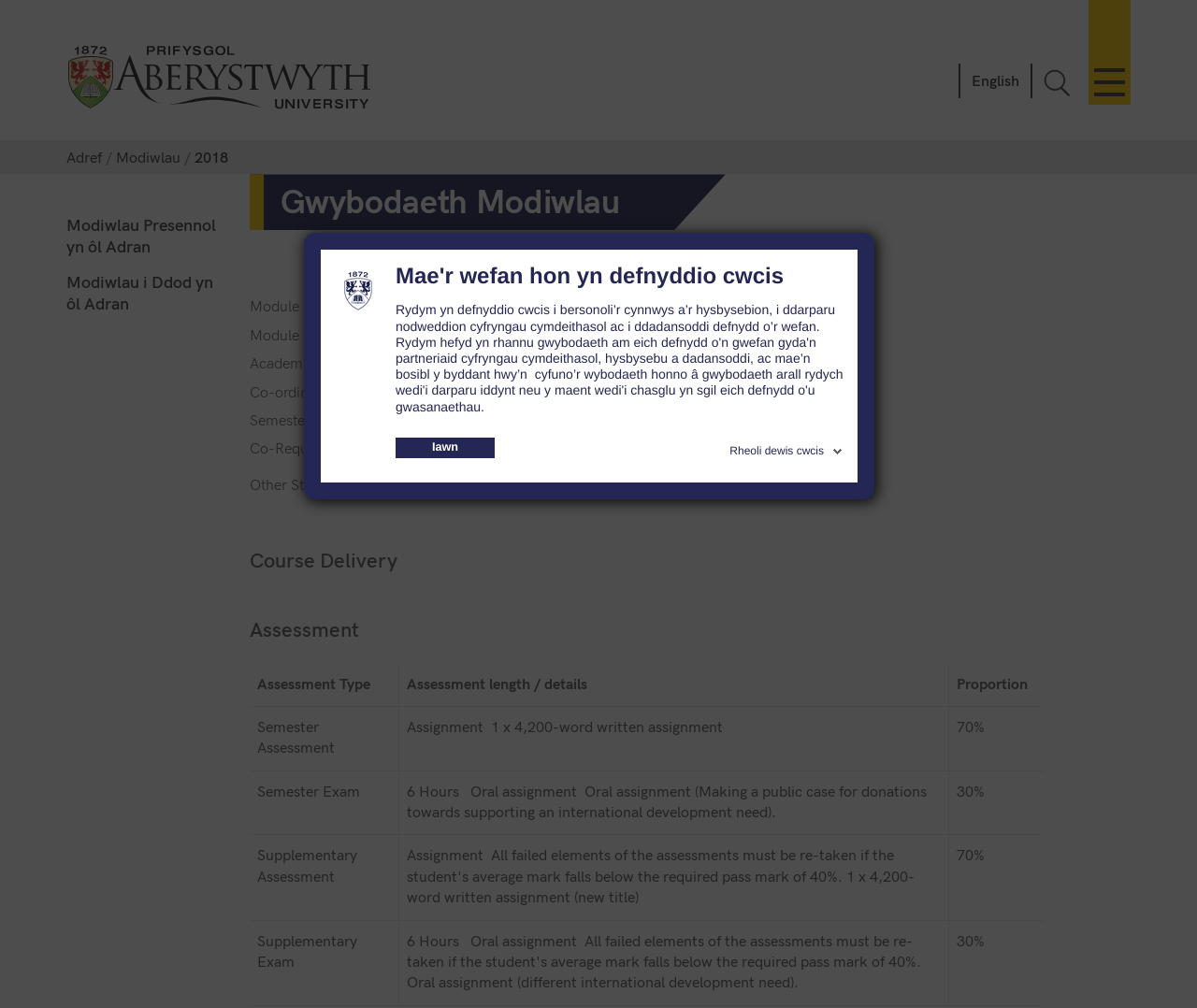What is the proportion of the semester assessment?
Please use the visual content to give a single word or phrase answer.

70%